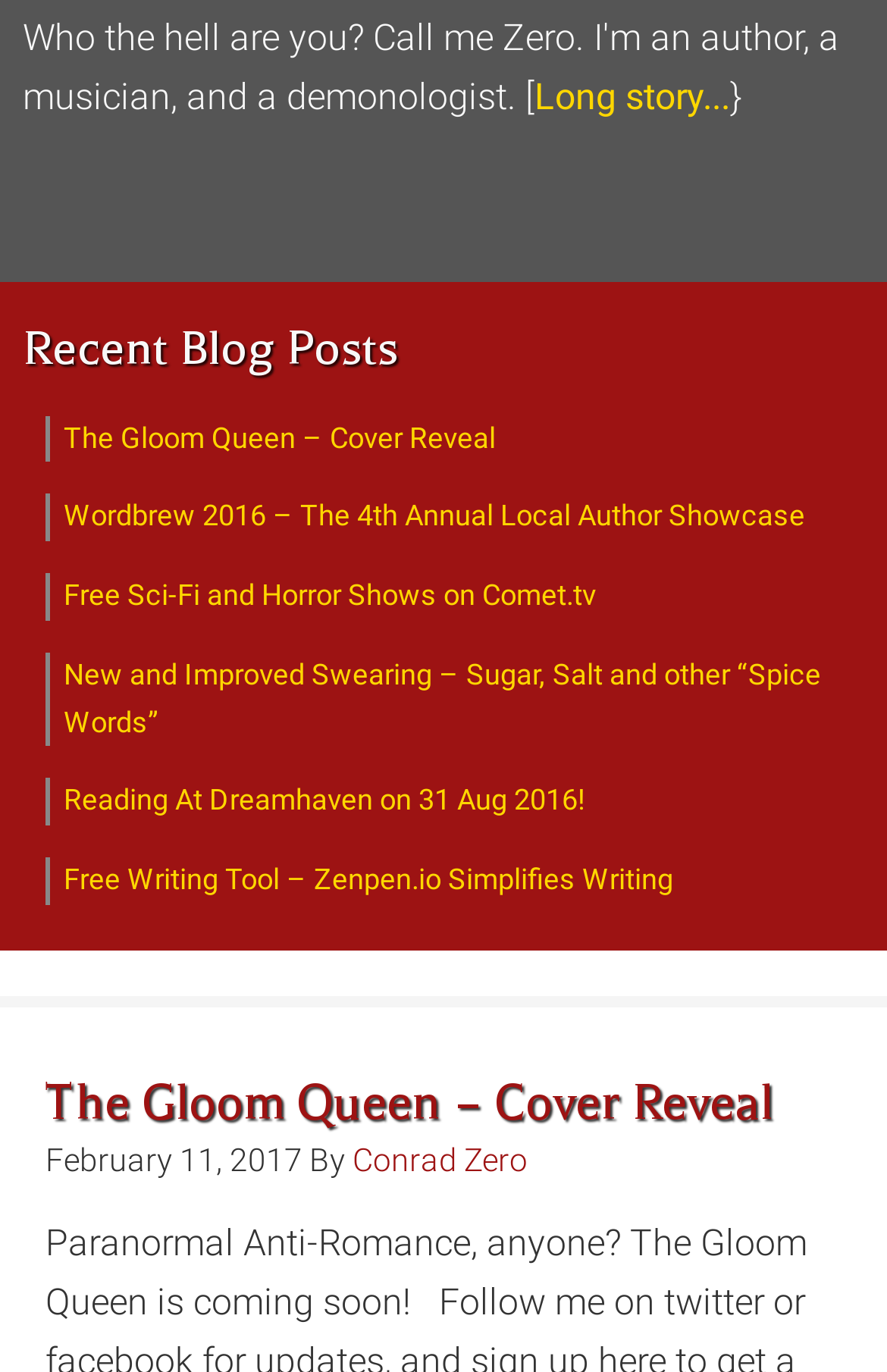Please provide a brief answer to the following inquiry using a single word or phrase:
When was the blog post 'The Gloom Queen – Cover Reveal' published?

February 11, 2017